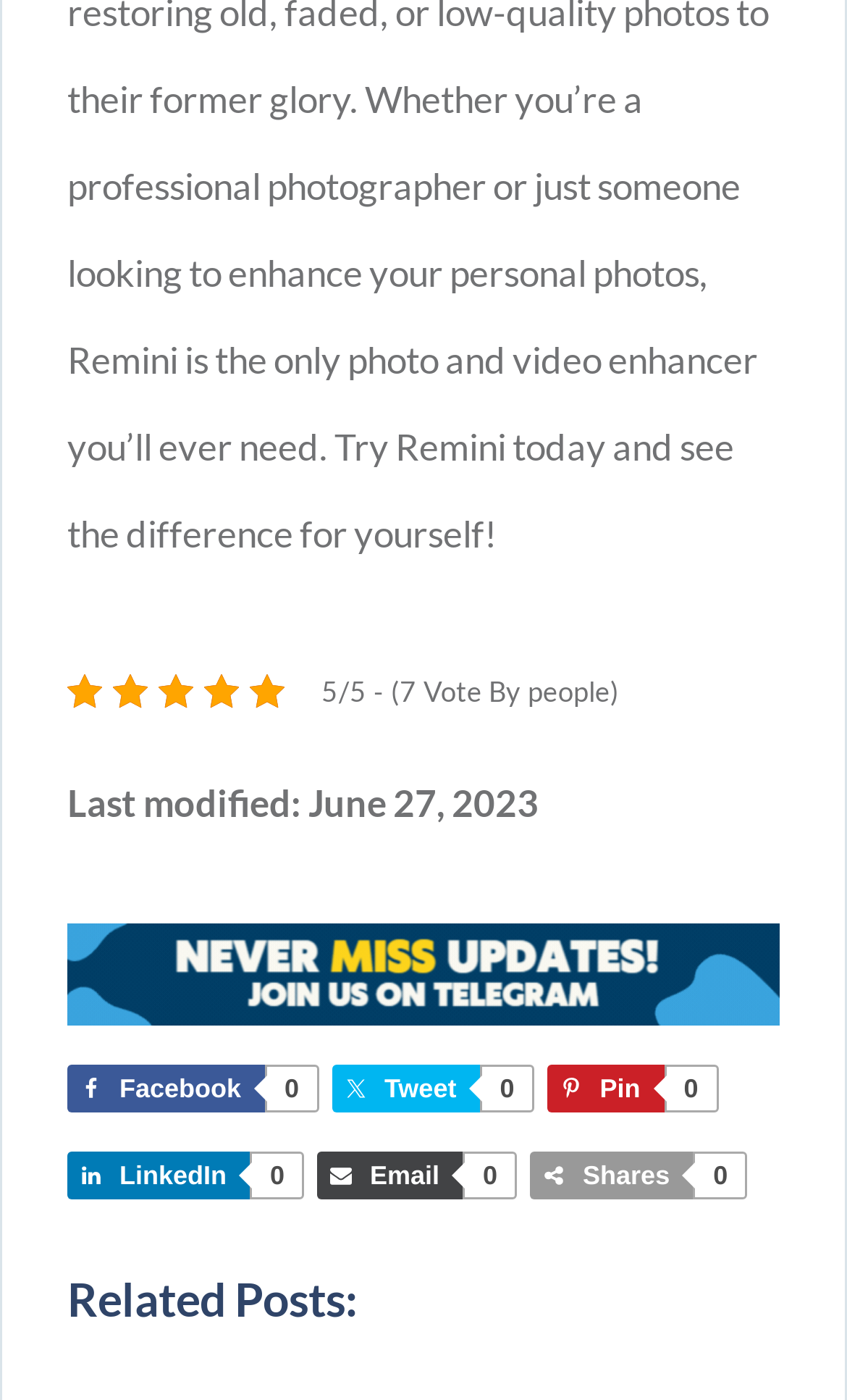When was this content last modified?
Answer the question with as much detail as you can, using the image as a reference.

The last modified date is mentioned below the rating as 'Last modified: June 27, 2023'.